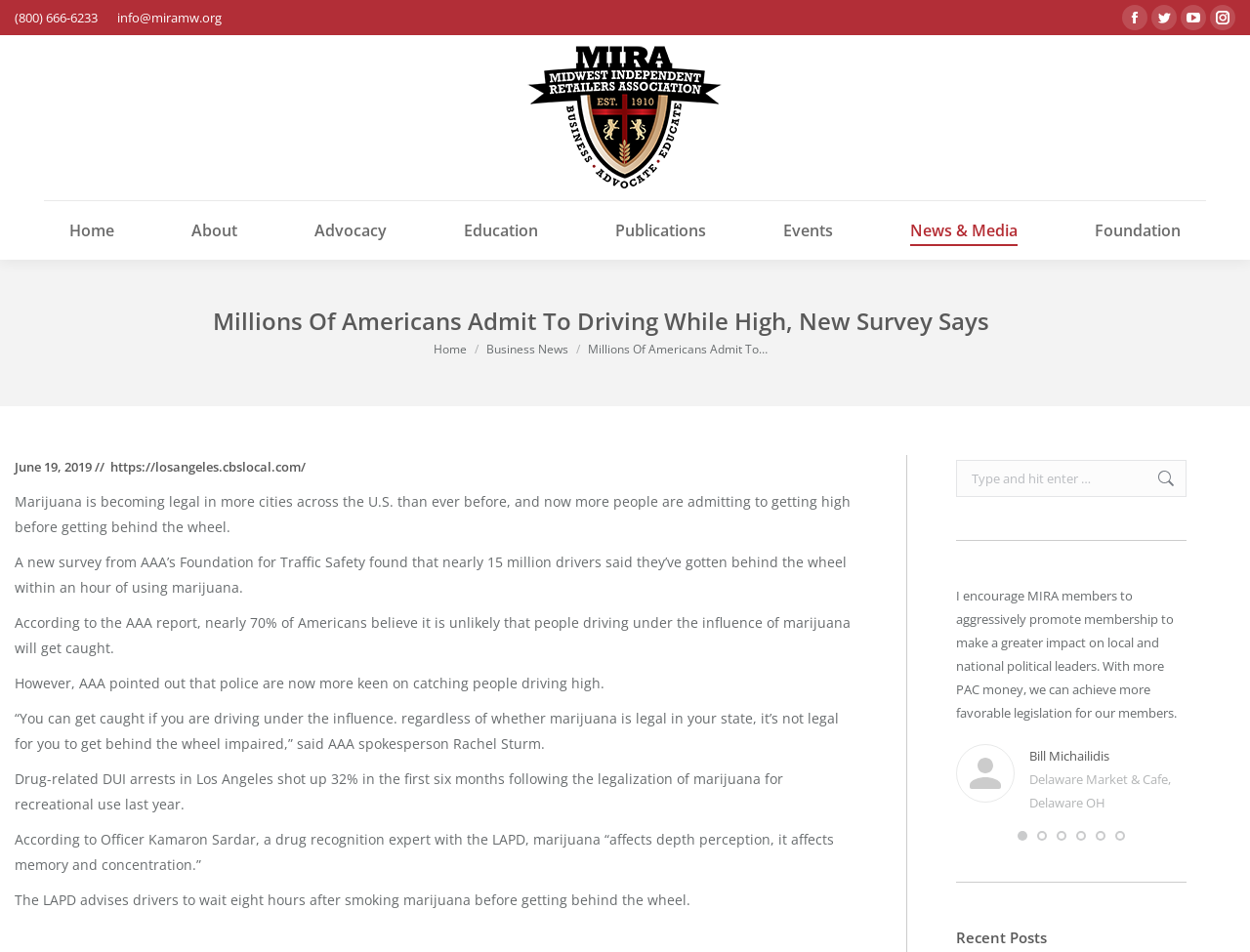Extract the bounding box coordinates of the UI element described: "Education". Provide the coordinates in the format [left, top, right, bottom] with values ranging from 0 to 1.

[0.371, 0.228, 0.43, 0.256]